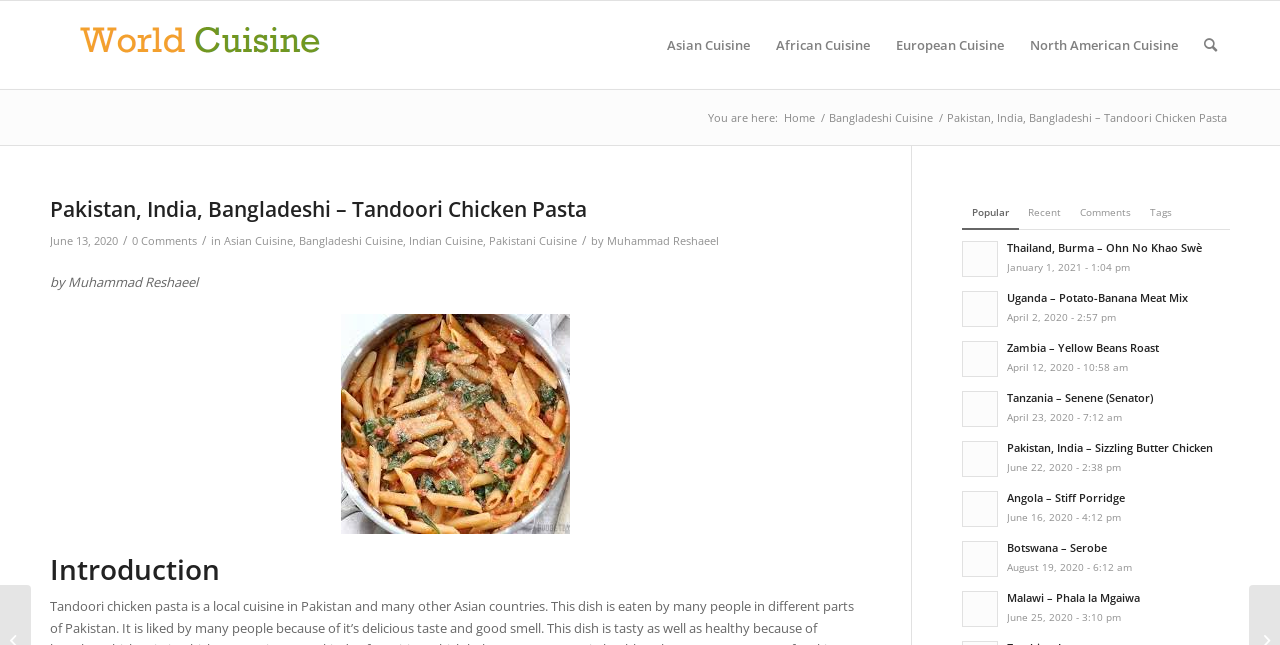Explain in detail what you observe on this webpage.

This webpage is about Tandoori chicken pasta, a local cuisine in Pakistan and other Asian countries. At the top left corner, there is a logo of "World Cuisine" with a link to the website's homepage. Next to it, there is a menu bar with links to different cuisine categories, including Asian, African, European, and North American.

Below the menu bar, there is a breadcrumb navigation section showing the current page's location, with links to "Home", "Bangladeshi Cuisine", and the current page's title. The title "Pakistan, India, Bangladeshi – Tandoori Chicken Pasta" is displayed prominently, along with the date "June 13, 2020" and the author's name "Muhammad Reshaeel".

On the right side of the page, there are several links to popular and recent articles, as well as a section for comments and tags. Below the title, there is an introduction section, followed by a figure or image related to the article.

The main content of the page is a list of article links, each with a title, a brief description, and a date. The articles are from various countries, including Thailand, Uganda, Zambia, Tanzania, Pakistan, Angola, Botswana, and Malawi. Each article link is accompanied by a date and time of publication.